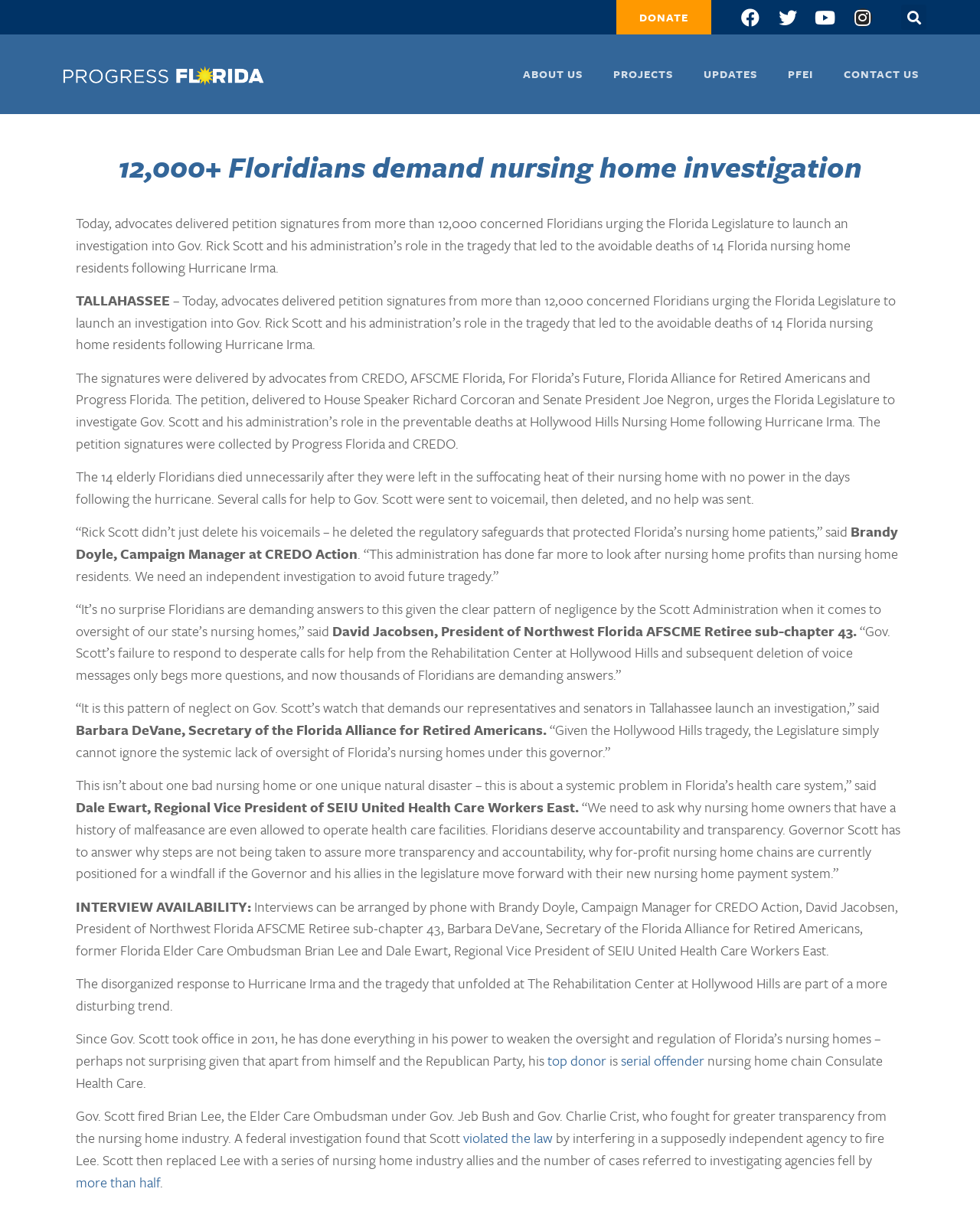Please identify the bounding box coordinates of the element on the webpage that should be clicked to follow this instruction: "Click the DONATE button". The bounding box coordinates should be given as four float numbers between 0 and 1, formatted as [left, top, right, bottom].

[0.629, 0.0, 0.726, 0.029]